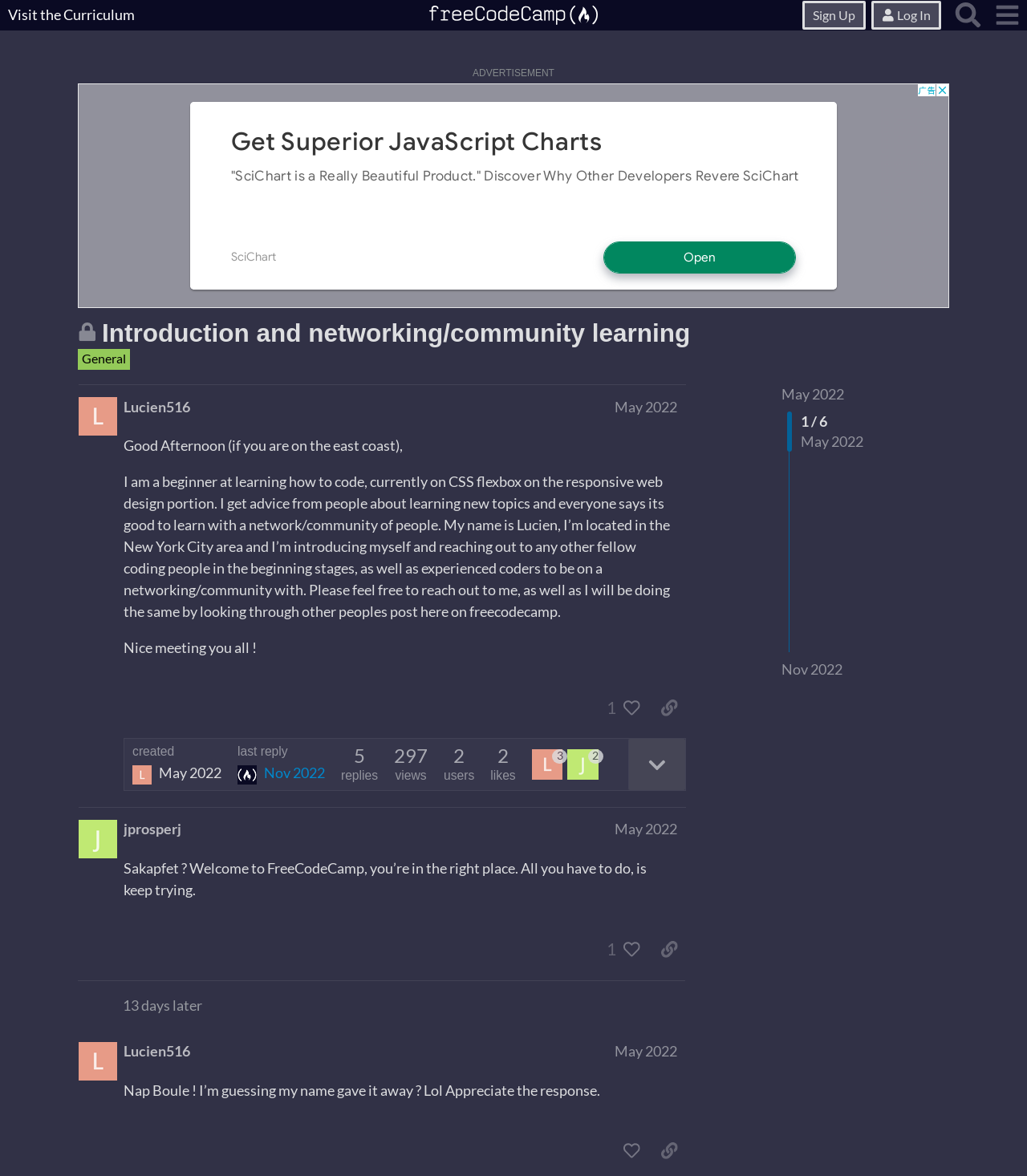How many replies are there in this topic?
Relying on the image, give a concise answer in one word or a brief phrase.

297